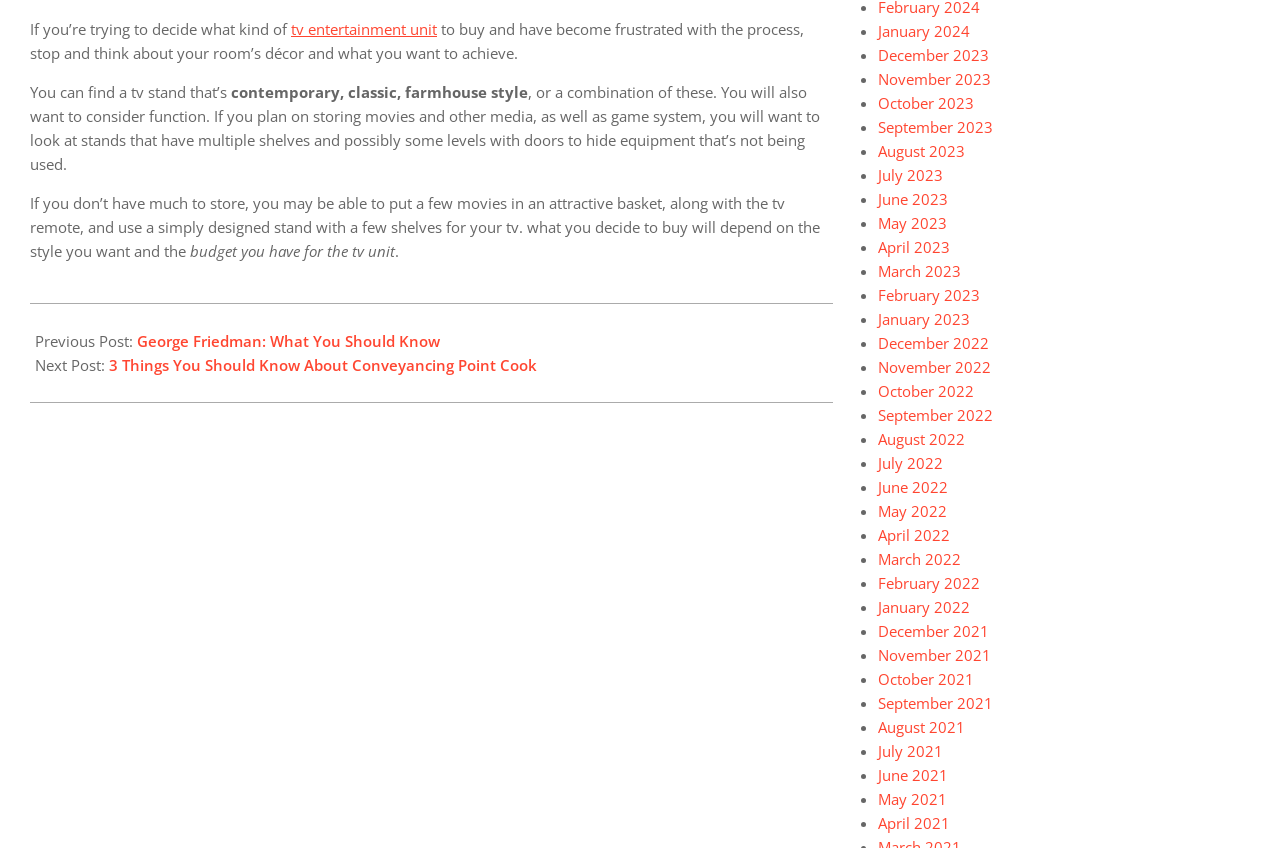Using the element description tv entertainment unit, predict the bounding box coordinates for the UI element. Provide the coordinates in (top-left x, top-left y, bottom-right x, bottom-right y) format with values ranging from 0 to 1.

[0.227, 0.022, 0.341, 0.046]